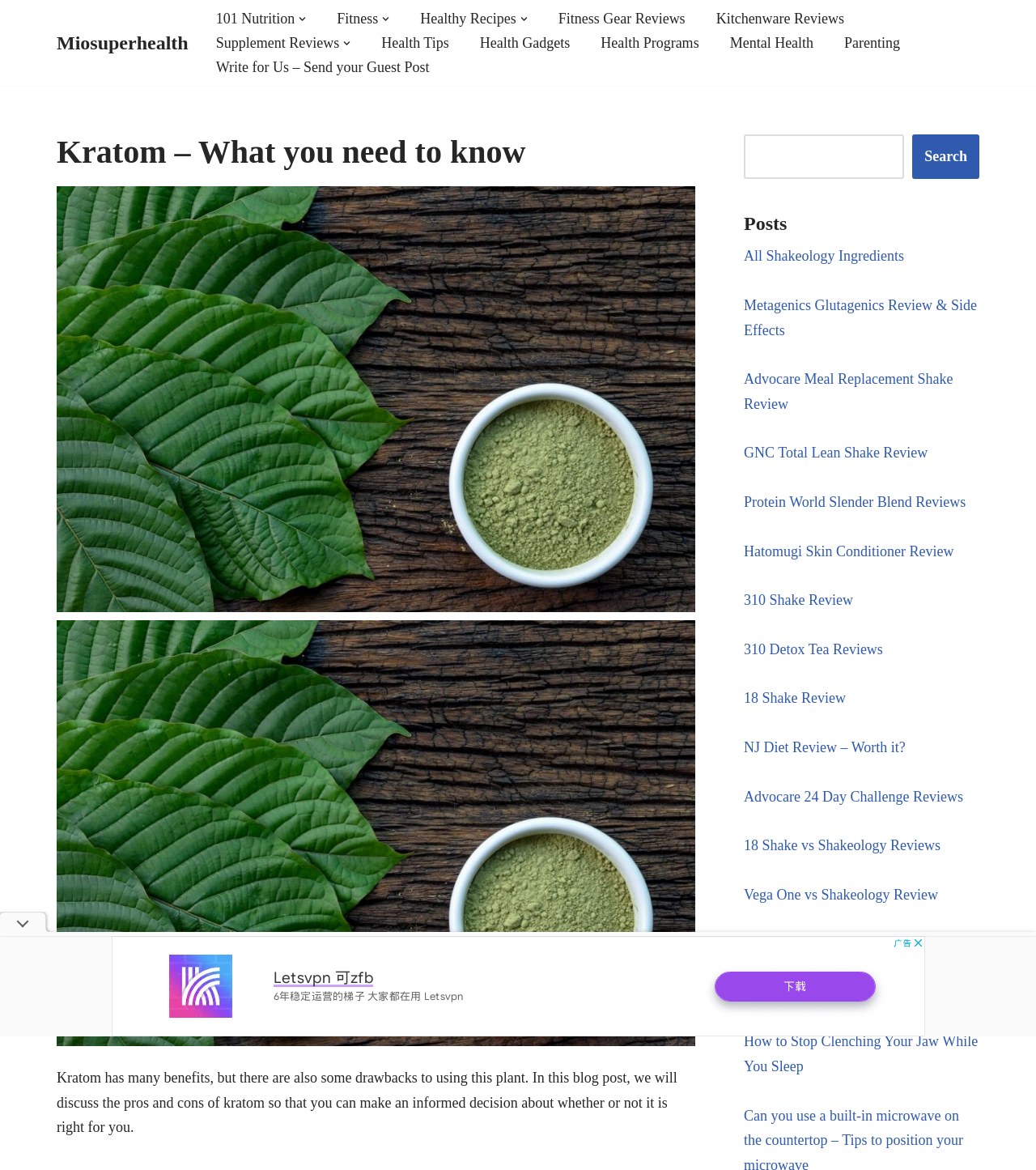Find and provide the bounding box coordinates for the UI element described here: "Health Gadgets". The coordinates should be given as four float numbers between 0 and 1: [left, top, right, bottom].

[0.463, 0.026, 0.55, 0.047]